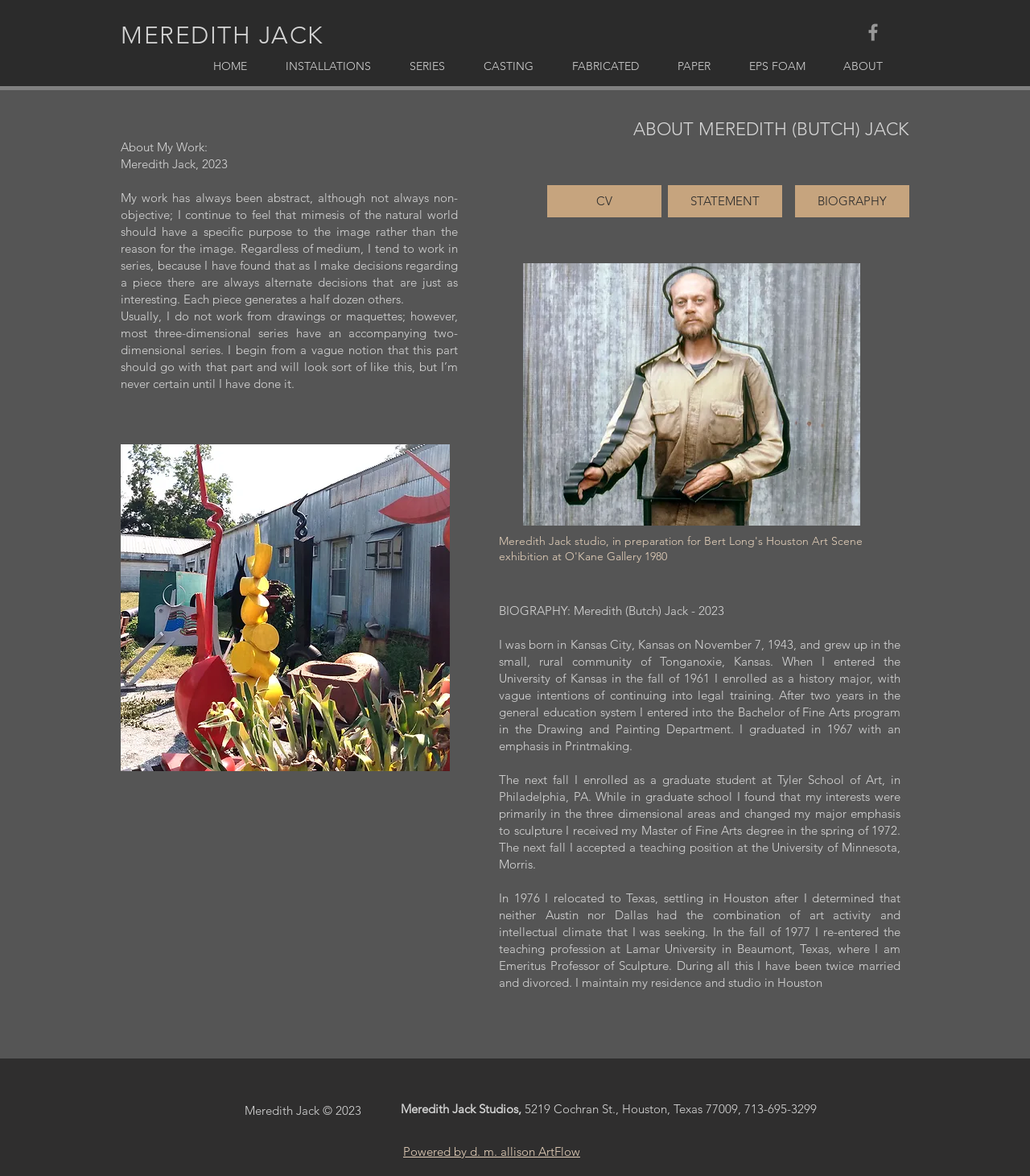Where is the artist's studio located?
Refer to the image and give a detailed answer to the question.

The studio location can be found in the footer section of the webpage, which mentions 'Meredith Jack Studios, 5219 Cochran St., Houston, Texas 77009'.